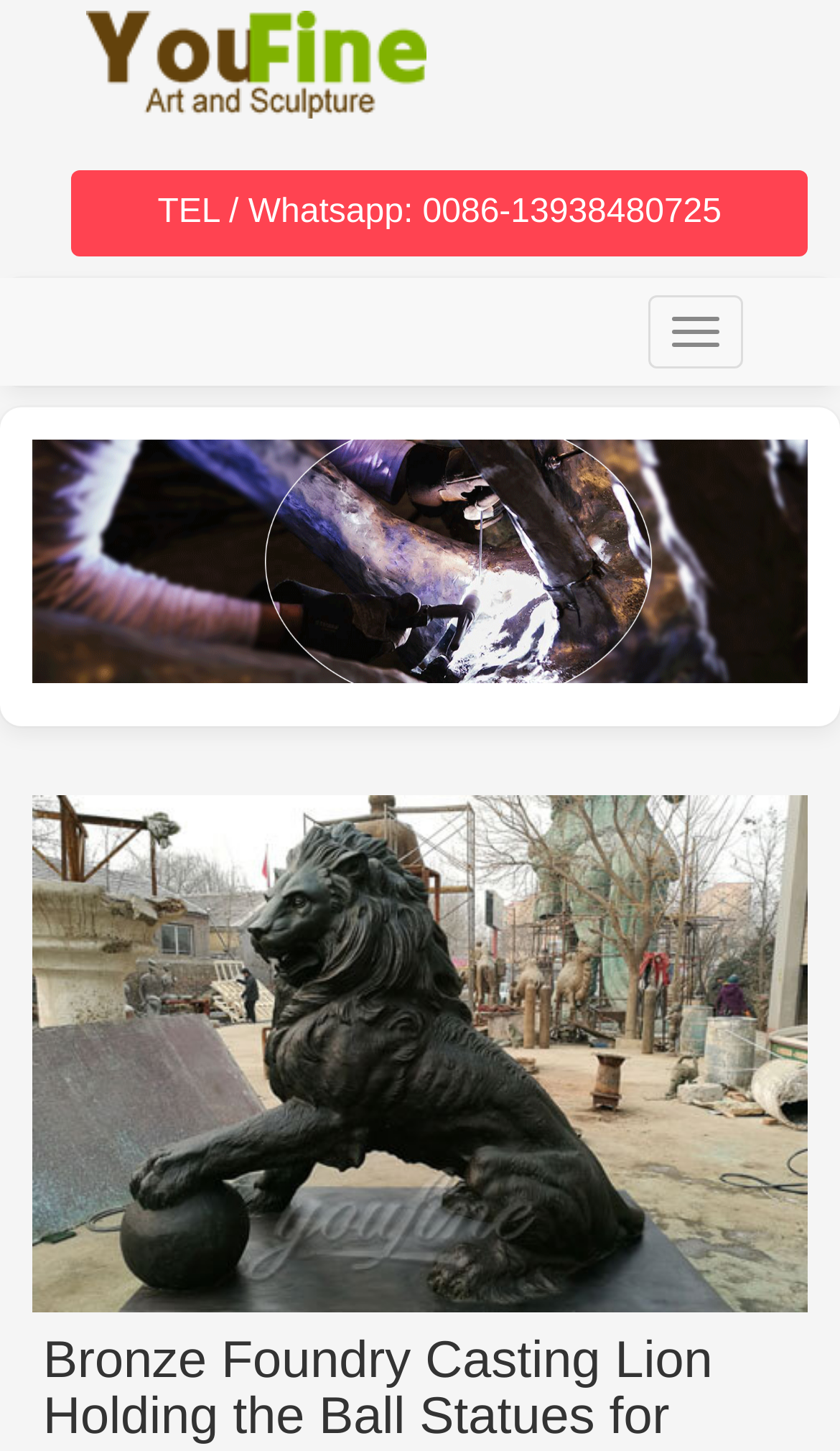Is the statue design customizable?
Please provide a detailed and comprehensive answer to the question.

The webpage mentions 'Customized Service' as one of the services offered, indicating that the design of the statue can be customized according to the customer's preferences.